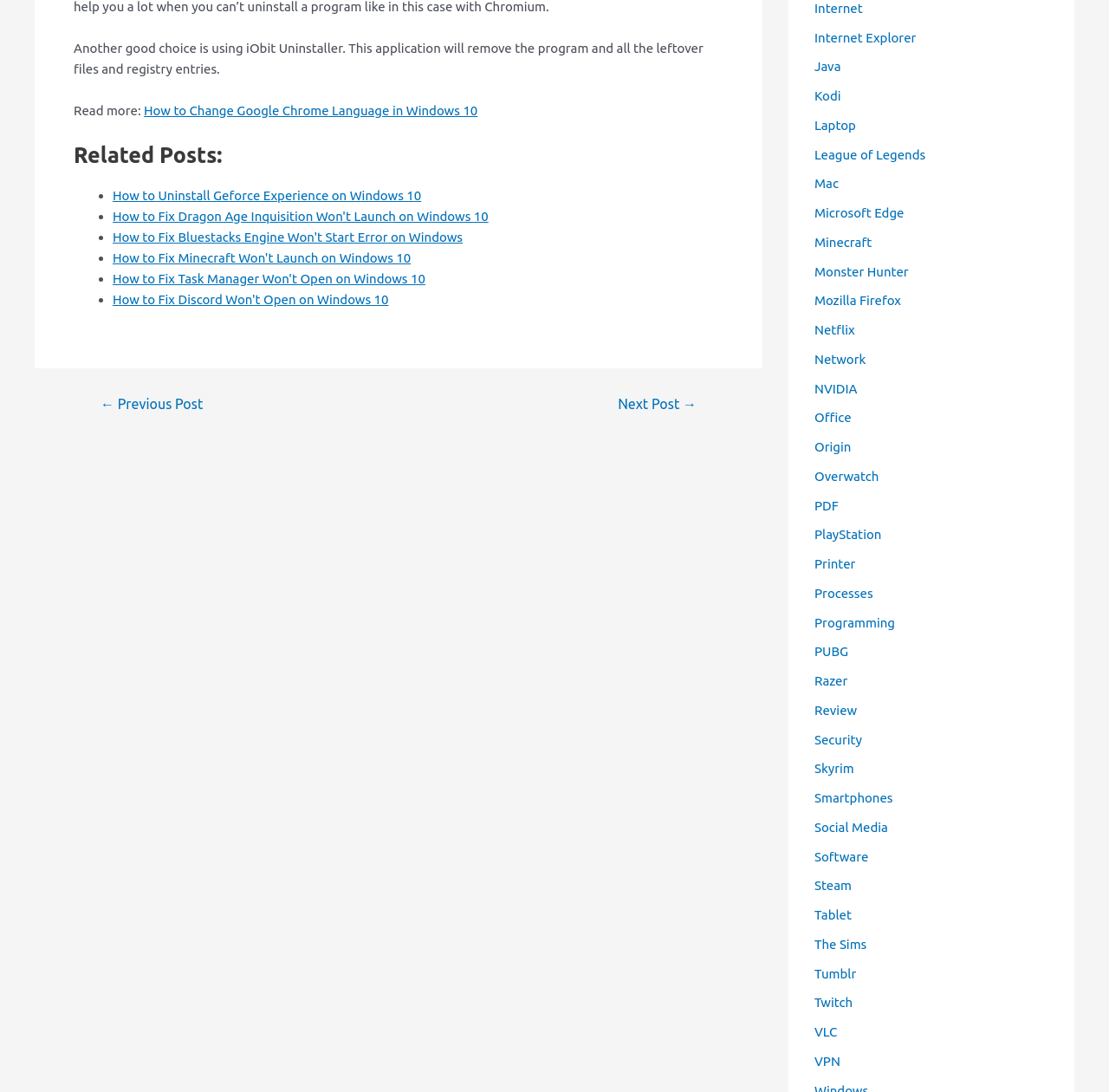Provide the bounding box coordinates for the UI element that is described as: "NVIDIA".

[0.734, 0.349, 0.773, 0.362]